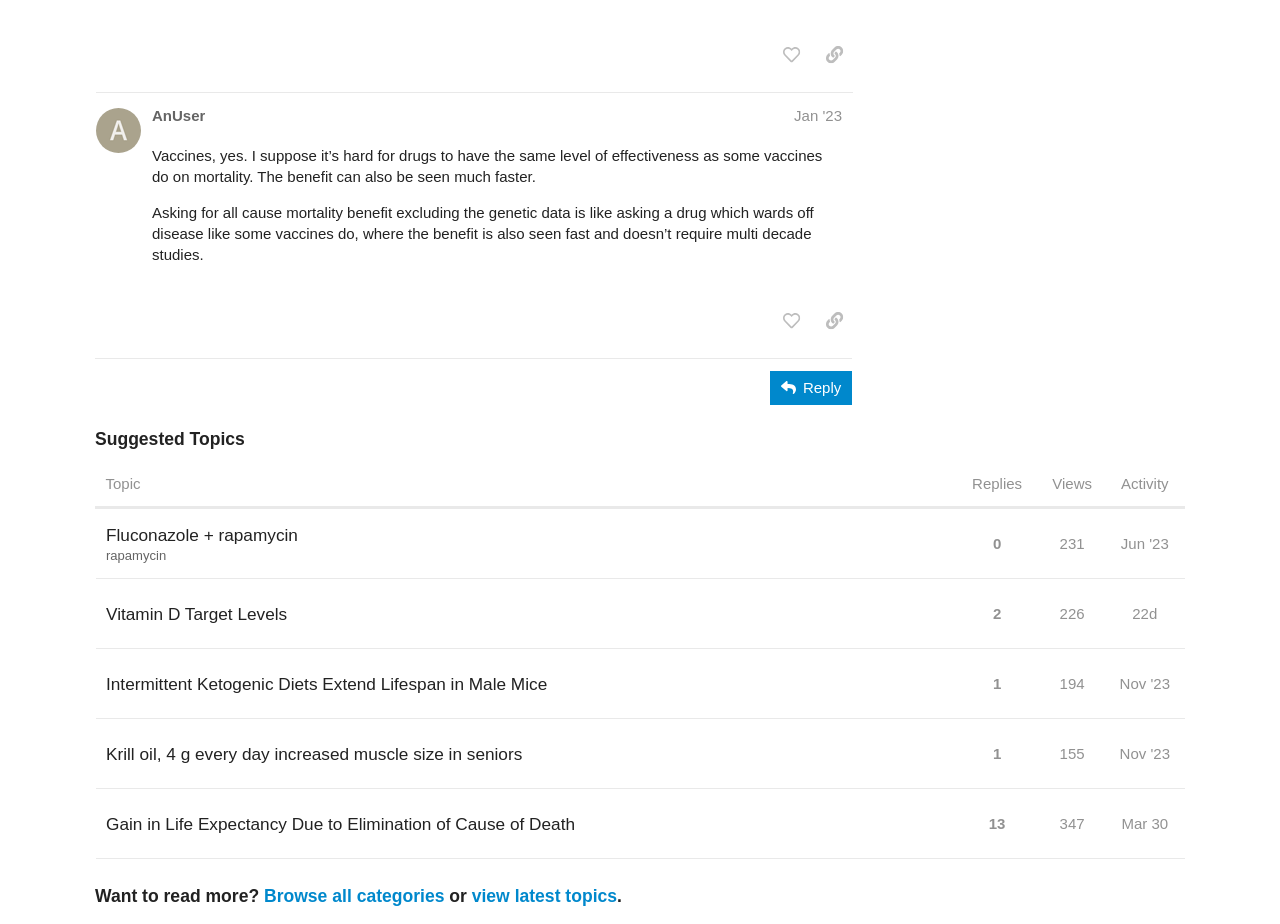Can you find the bounding box coordinates for the element that needs to be clicked to execute this instruction: "Browse all categories"? The coordinates should be given as four float numbers between 0 and 1, i.e., [left, top, right, bottom].

[0.206, 0.959, 0.347, 0.981]